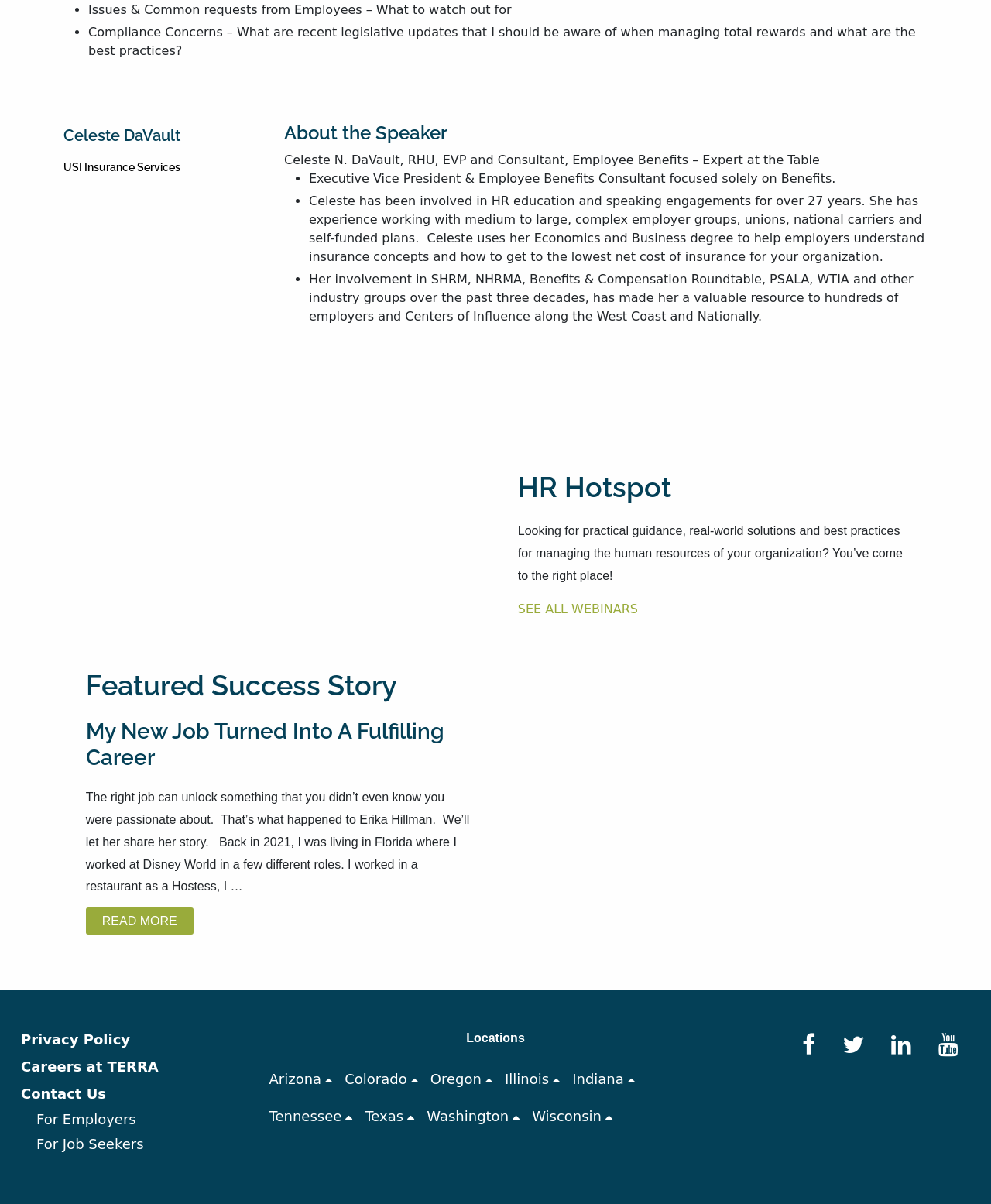Examine the image and give a thorough answer to the following question:
What is the profession of Erika Hillman before her new job?

According to the webpage, Erika Hillman worked at Disney World in a few different roles, including as a Hostess in a restaurant, before her new job.